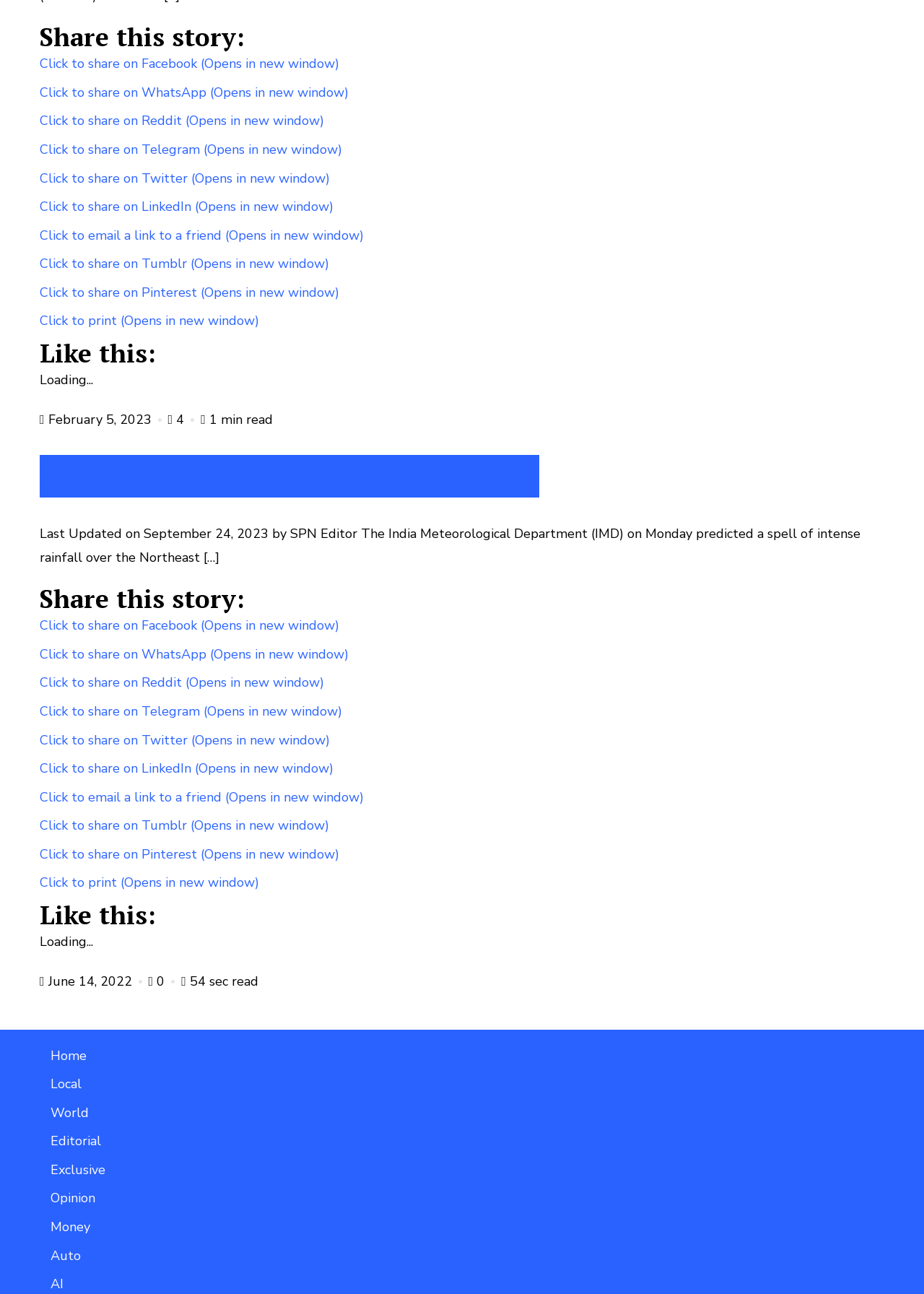Locate the bounding box coordinates of the area that needs to be clicked to fulfill the following instruction: "Share this story on Facebook". The coordinates should be in the format of four float numbers between 0 and 1, namely [left, top, right, bottom].

[0.043, 0.477, 0.367, 0.49]